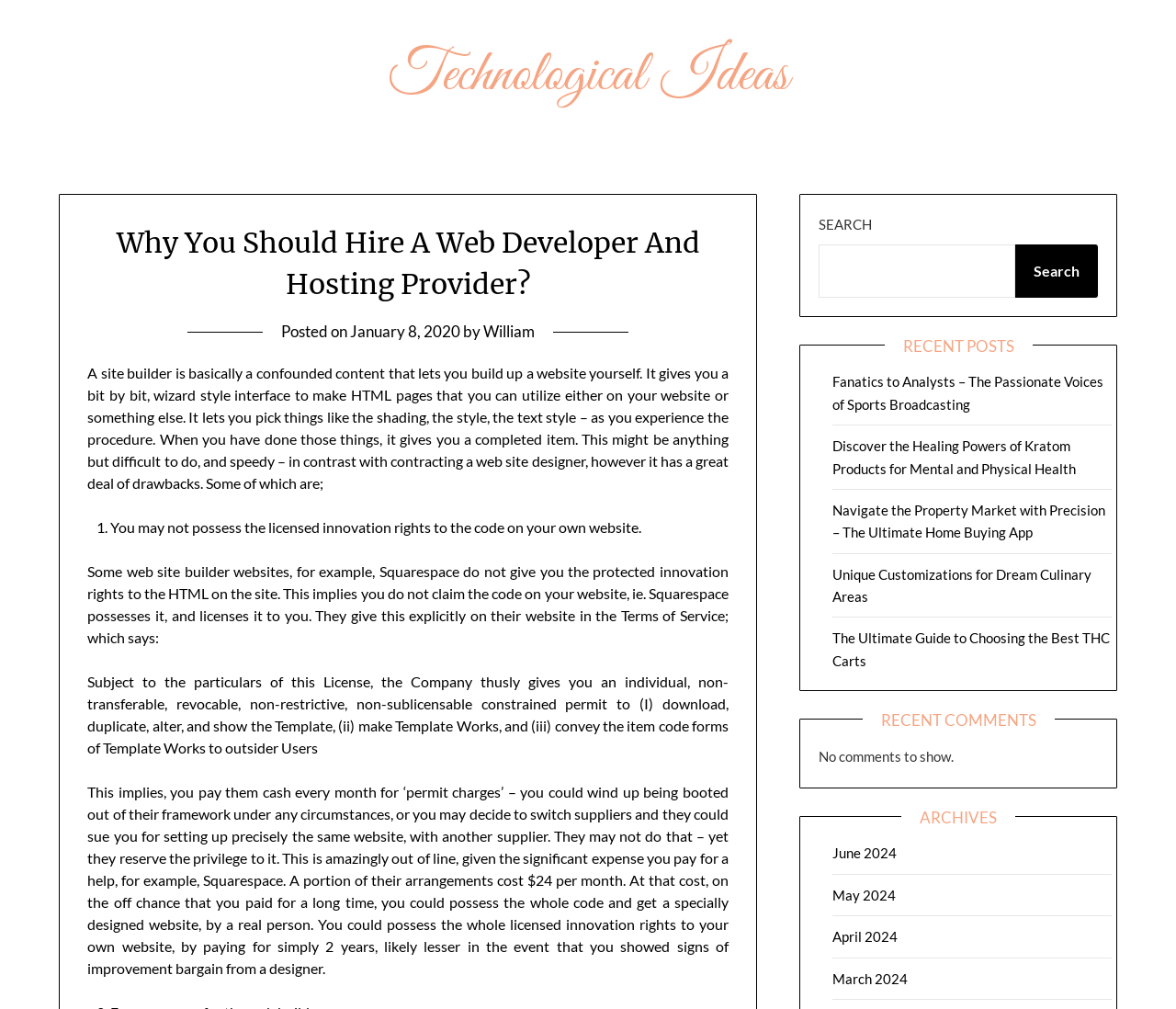Please specify the bounding box coordinates of the region to click in order to perform the following instruction: "Visit the website of William".

[0.411, 0.319, 0.455, 0.338]